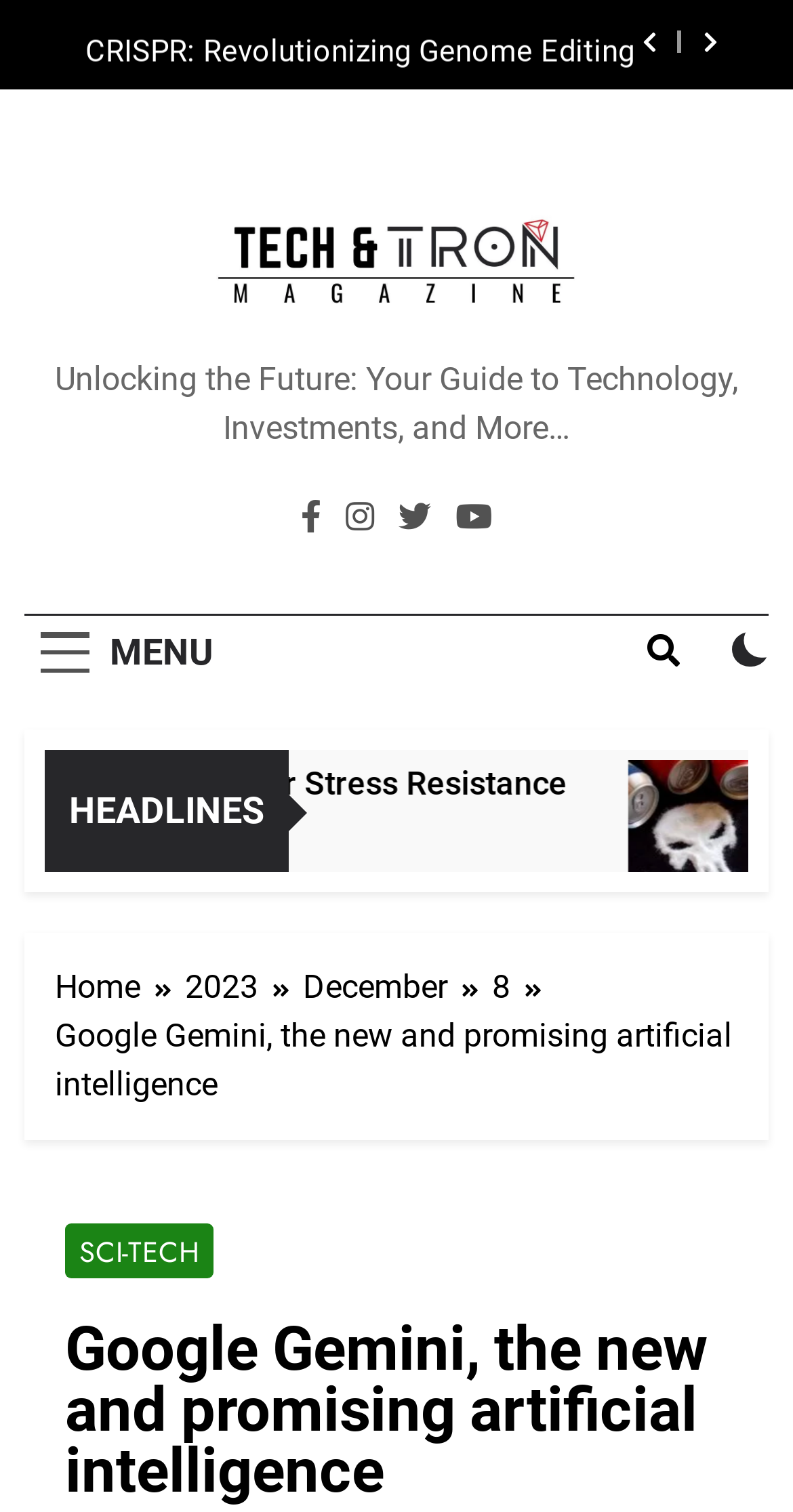Extract the main heading from the webpage content.

Google Gemini, the new and promising artificial intelligence